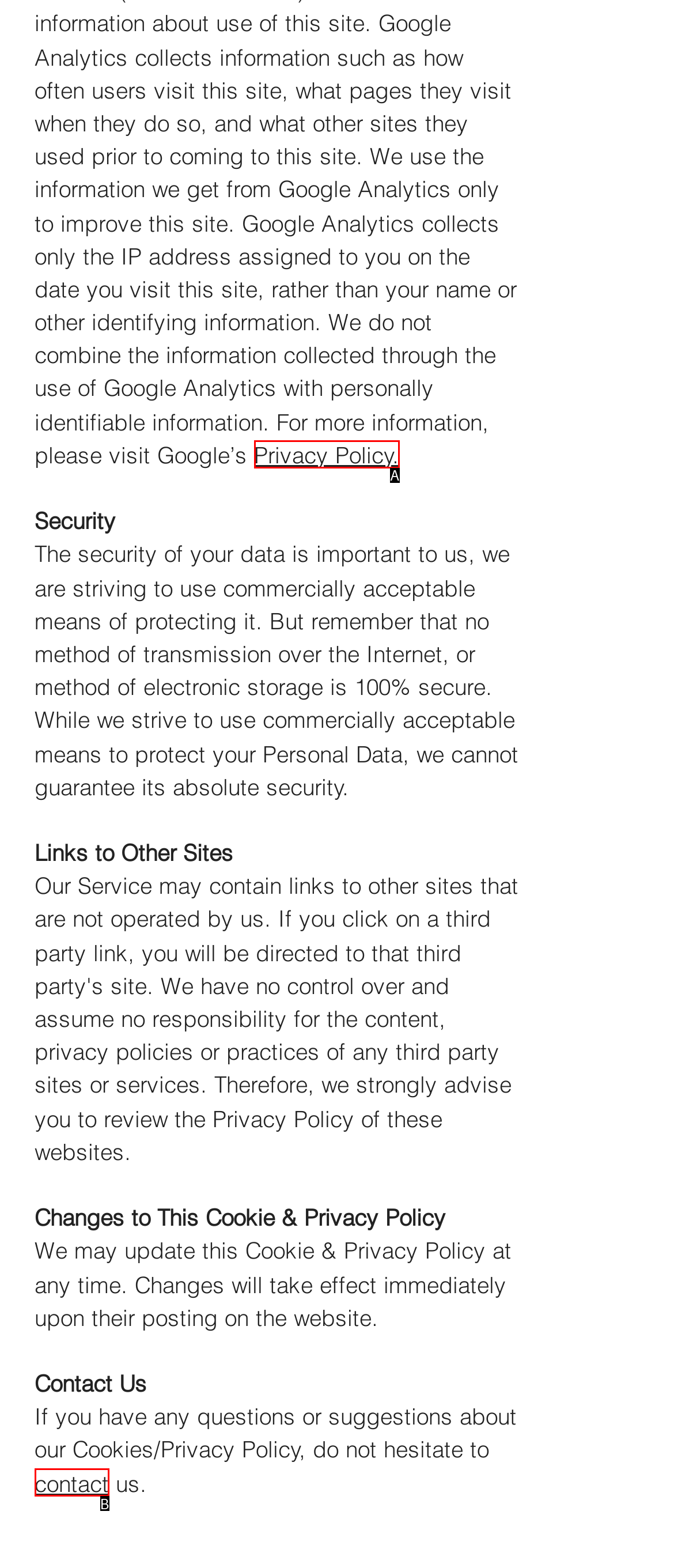Determine the HTML element that aligns with the description: contact
Answer by stating the letter of the appropriate option from the available choices.

B